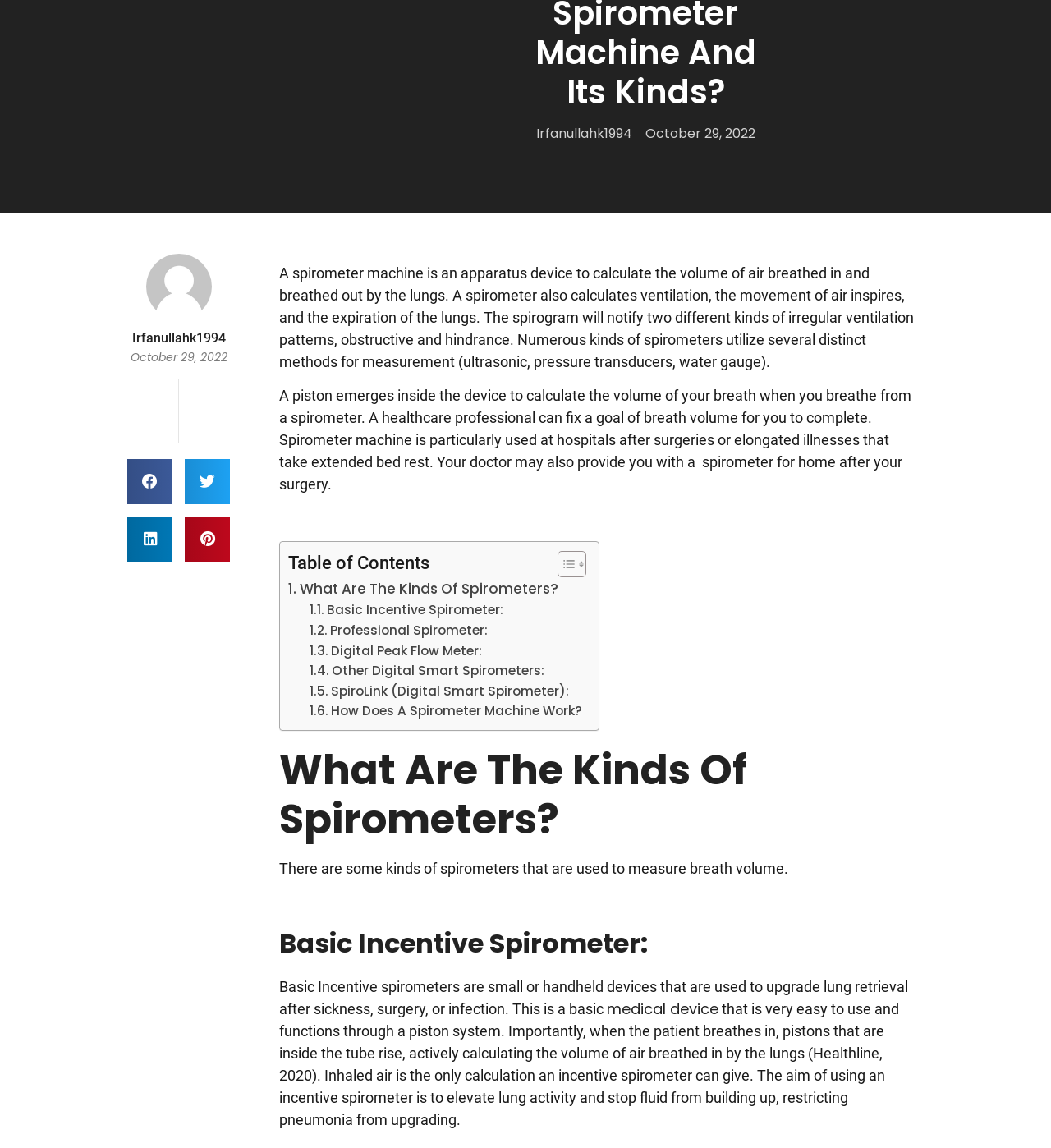What are the two kinds of irregular ventilation patterns?
Based on the image, provide a one-word or brief-phrase response.

Obstructive and hindrance